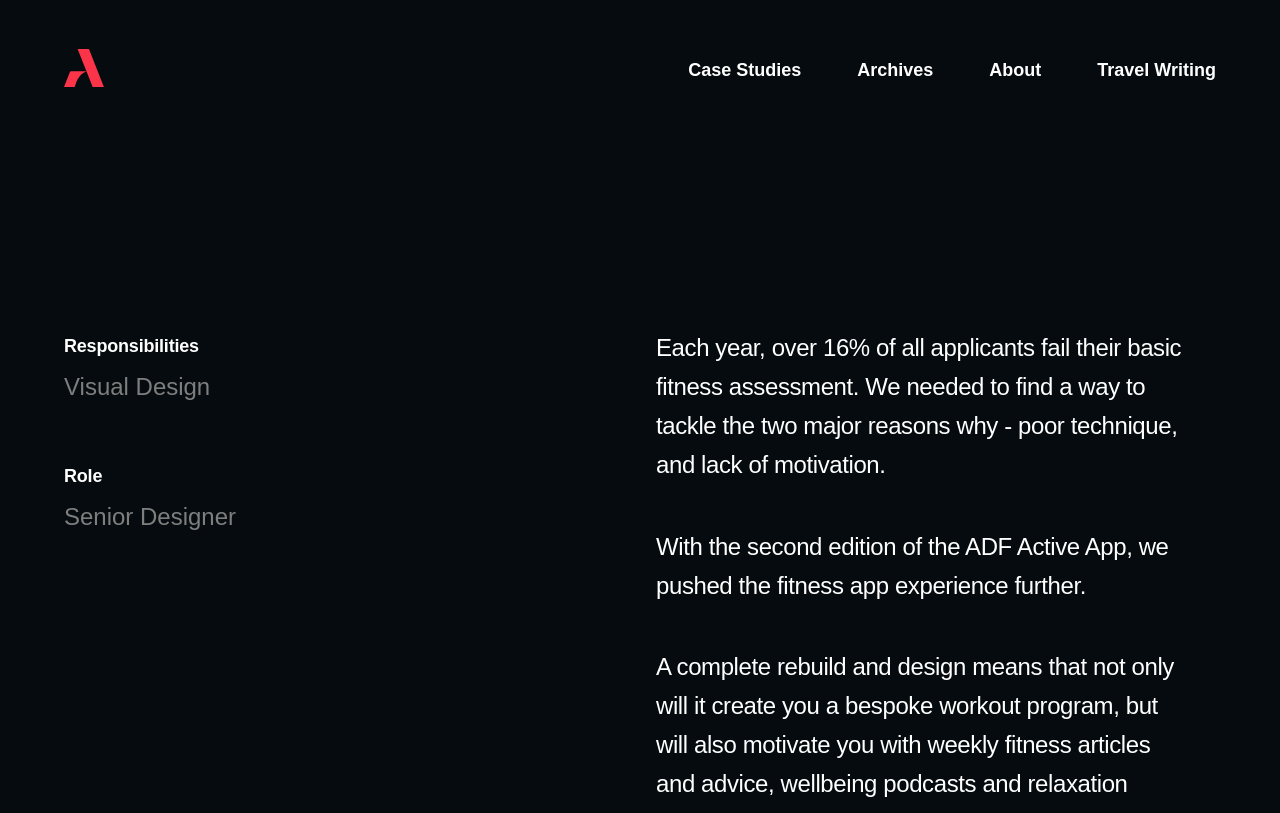Summarize the contents and layout of the webpage in detail.

The webpage is about ADF Active, a fitness-related platform, and its creator, Alex Dale. At the top left corner, there is a logo image with a corresponding link. 

Below the logo, there is a navigation menu with four links: "Case Studies", "Archives", "About", and "Travel Writing", which are aligned horizontally and evenly spaced. 

On the left side of the page, there are four short paragraphs or headings, including "Responsibilities", "Visual Design", "Role", and "Senior Designer", which are stacked vertically. 

The main content of the page is on the right side, which describes a fitness app, ADF Active App. The text explains that many applicants fail their basic fitness assessment due to poor technique and lack of motivation, and how the second edition of the ADF Active App aims to tackle these issues.